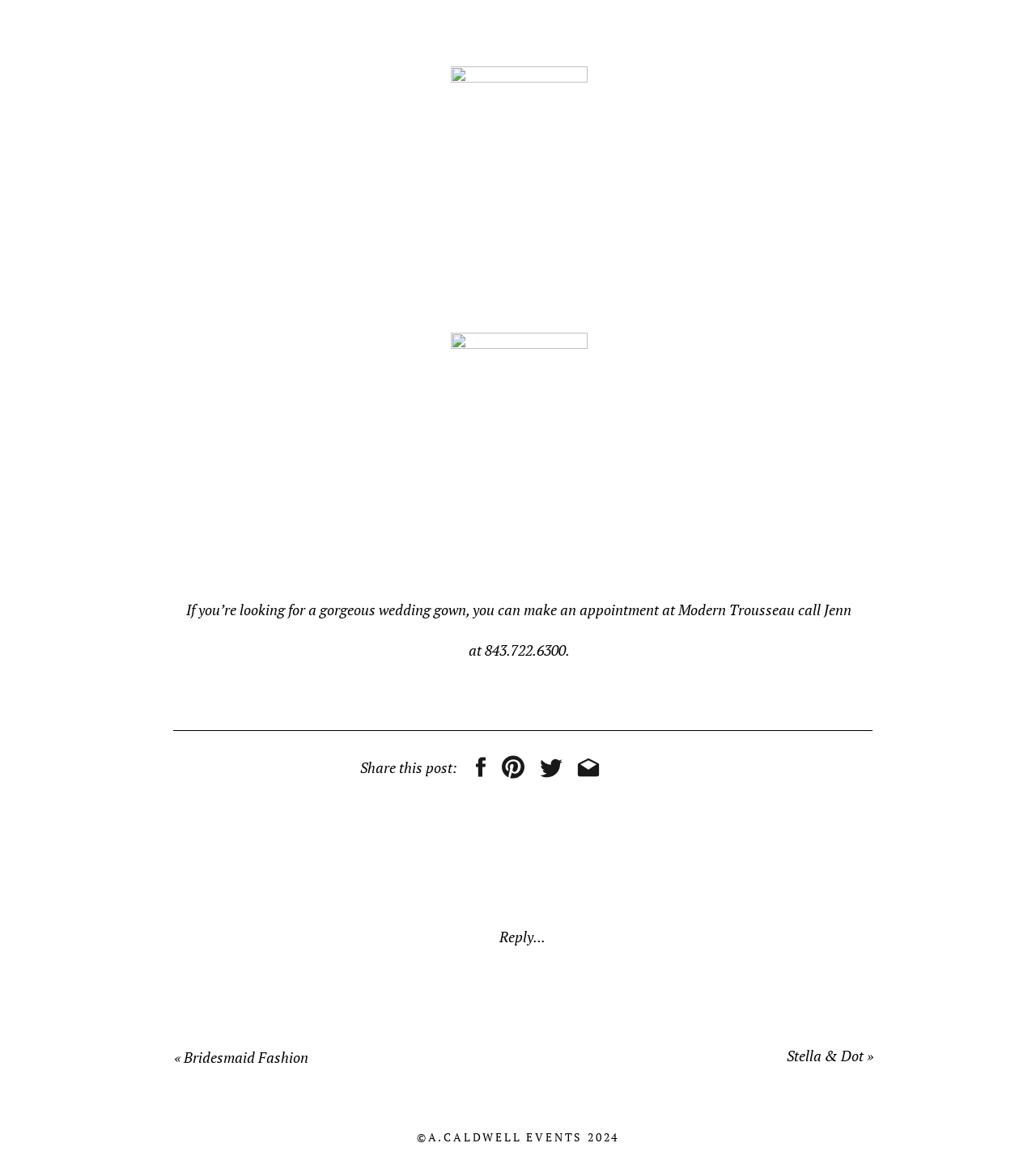Please reply with a single word or brief phrase to the question: 
What is the phone number to make an appointment at Modern Trousseau?

843.722.6300